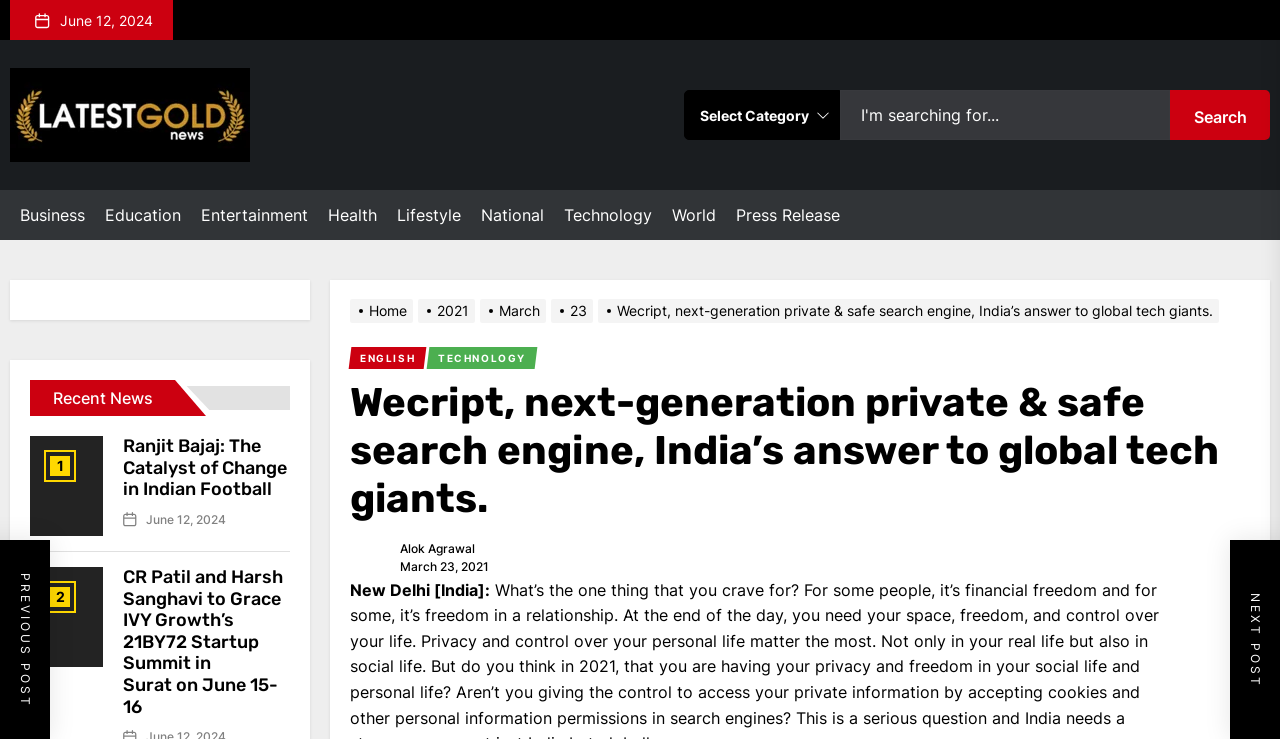Pinpoint the bounding box coordinates of the clickable area necessary to execute the following instruction: "Go to Business news". The coordinates should be given as four float numbers between 0 and 1, namely [left, top, right, bottom].

[0.016, 0.277, 0.066, 0.304]